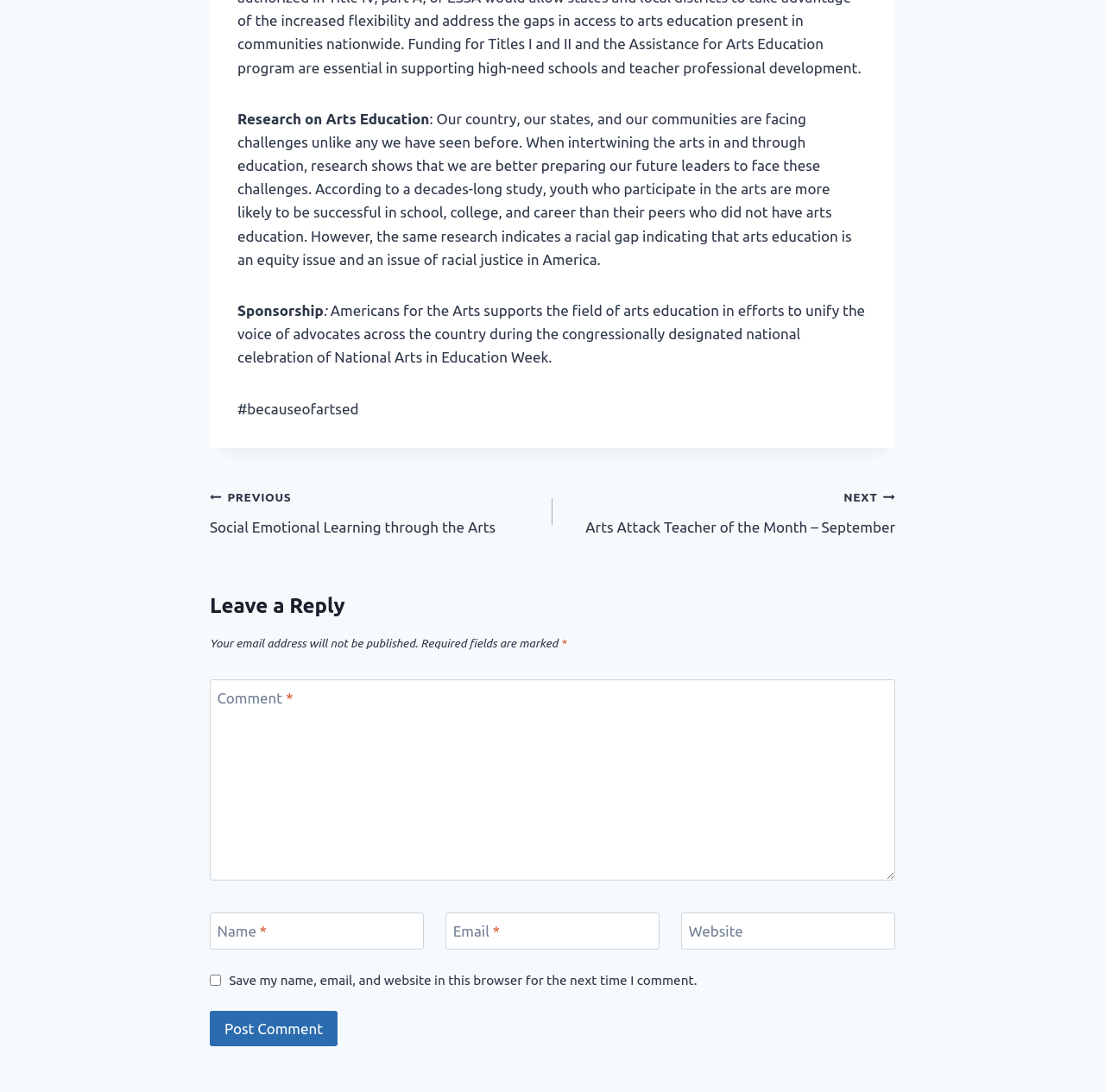What is the main topic of this webpage?
Using the visual information, respond with a single word or phrase.

Arts Education